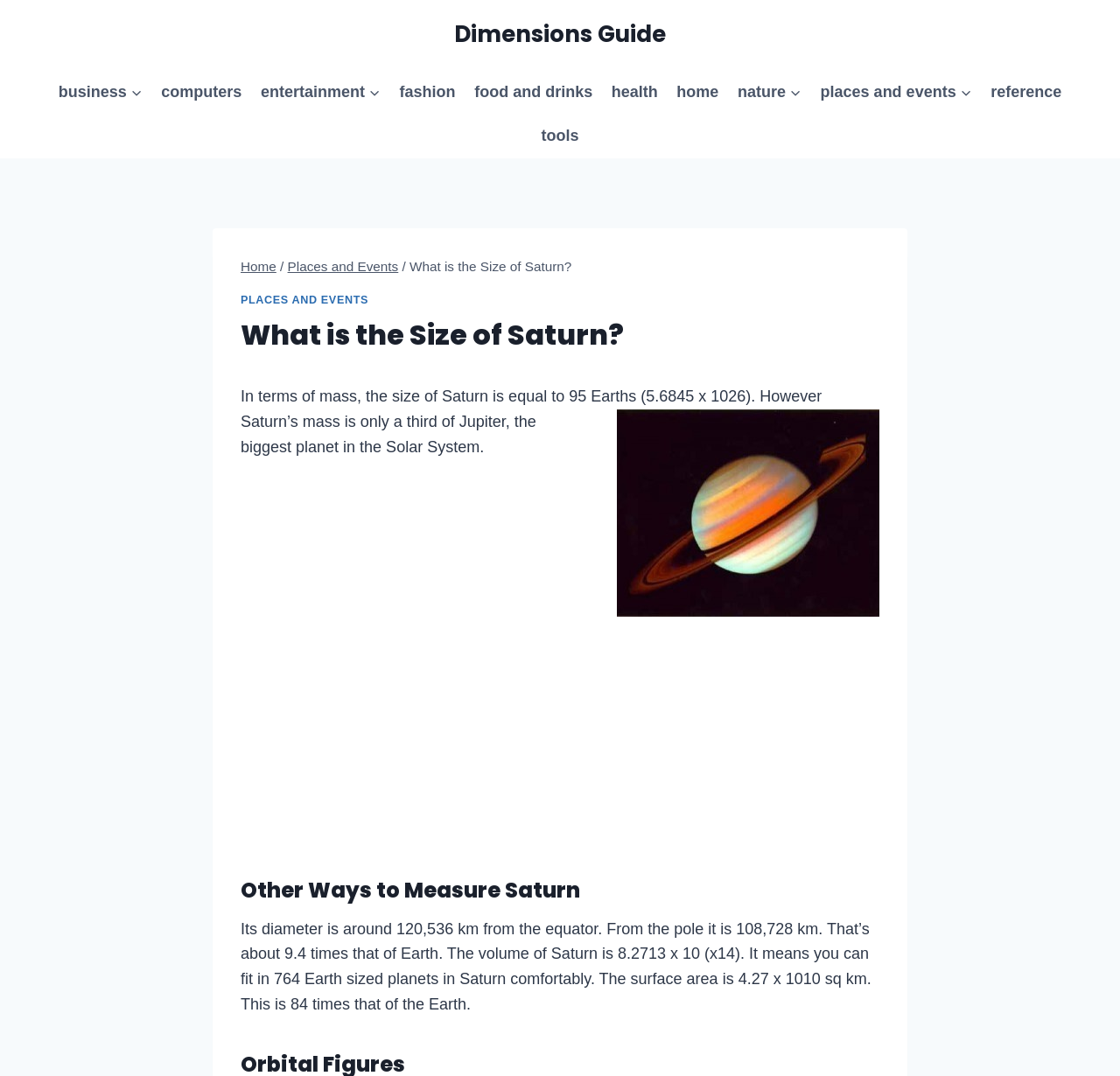What is the diameter of Saturn from the pole? Look at the image and give a one-word or short phrase answer.

108,728 km